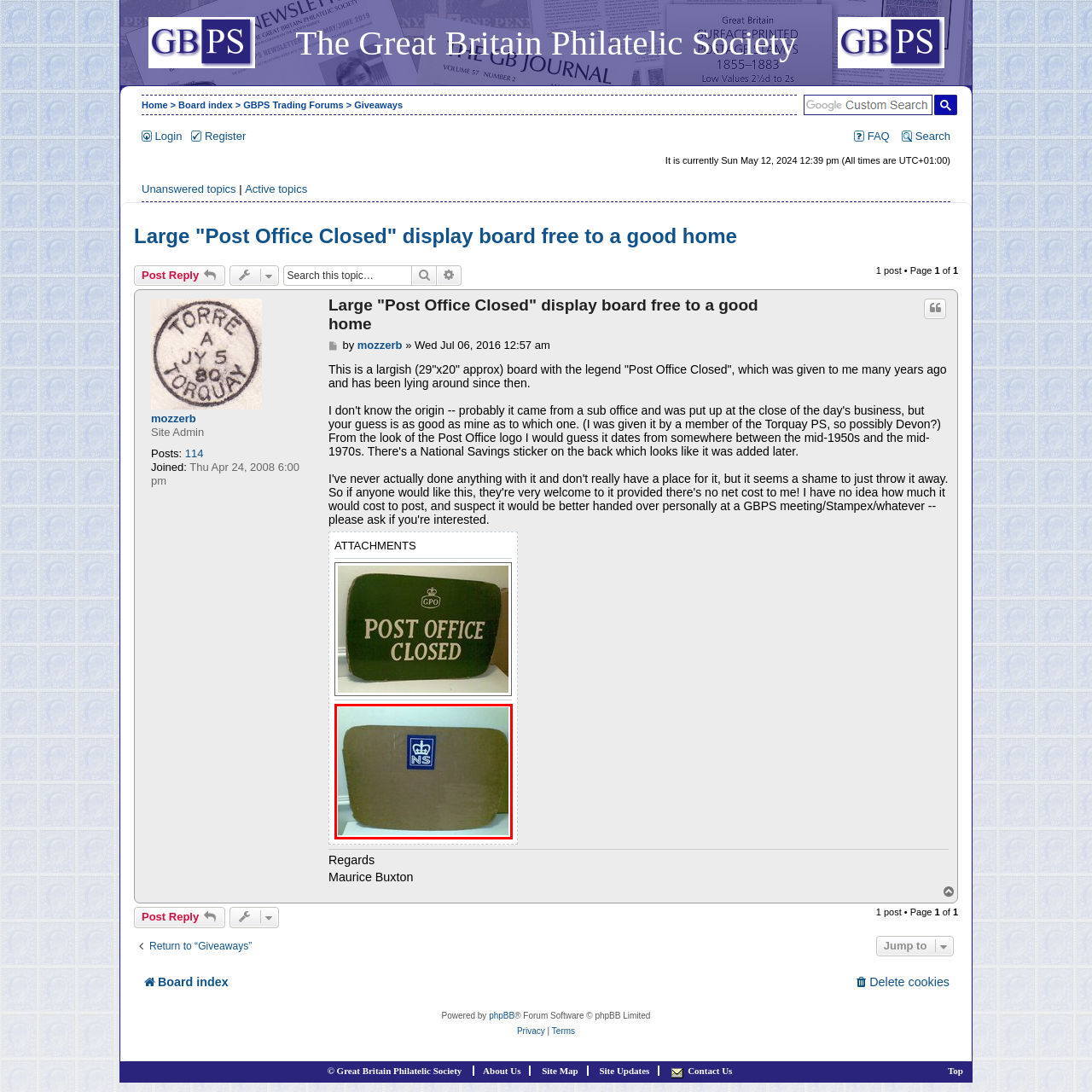Is the background of the image cluttered?
Direct your attention to the image bordered by the red bounding box and answer the question in detail, referencing the image.

The caption states that the background of the image is minimal, which suggests that it is not cluttered and allows the viewer to focus on the cardboard display board.